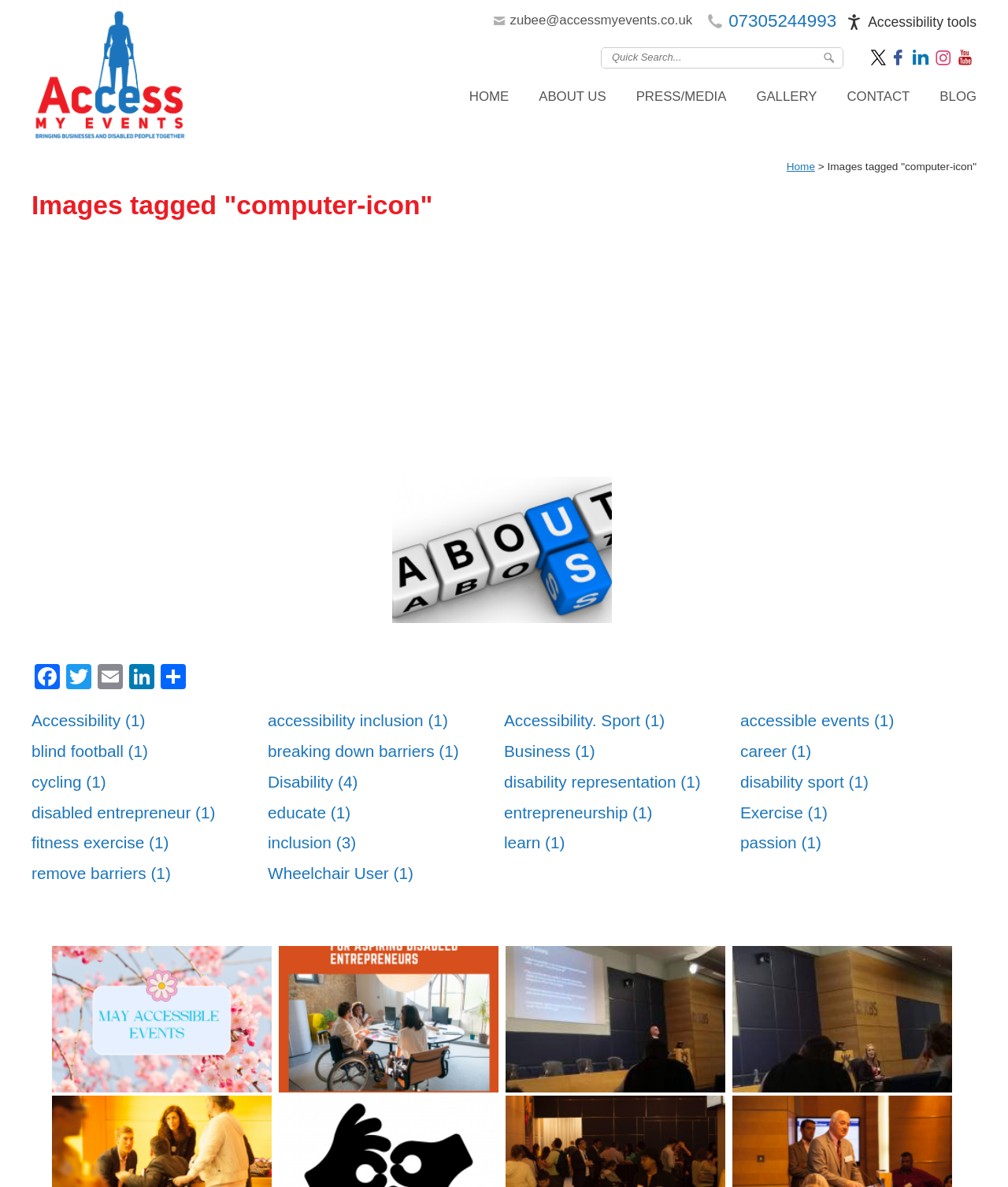Offer a detailed explanation of the webpage layout and contents.

The webpage is titled "Computer Icon Archives - Access My Events" and features a logo at the top left corner with the text "Access my Events Logo - Bringing Businesses and Disabled People Together". Below the logo, there is a button labeled "Accessibility tools" at the top right corner. 

On the top right side, there are several social media links, including Twitter, Facebook, LinkedIn, and Instagram, as well as a search bar and a button labeled "search". 

The main navigation menu is located below the search bar, with links to "HOME", "ABOUT US", "PRESS/MEDIA", "GALLERY", "CONTACT", and "BLOG". 

Below the navigation menu, there is a heading that reads "Images tagged 'computer-icon'". 

On the left side of the page, there is an image with the text "About us - written on wooden cubes" and several social media links, including Facebook, Twitter, Email, LinkedIn, and Share. 

The majority of the page is taken up by a list of links, each with a number in parentheses, which appears to be a tag cloud or a list of categories. These links are arranged in a grid-like pattern and cover a wide range of topics, including accessibility, disability, sports, business, and entrepreneurship. 

At the bottom of the page, there are four images with links, each with a descriptive text, including "May accessible events", "Online Training For Aspiring Disabled Entrepreneurs - 1", "Conclusion of presentation", and "Speaker Danielle Brown".